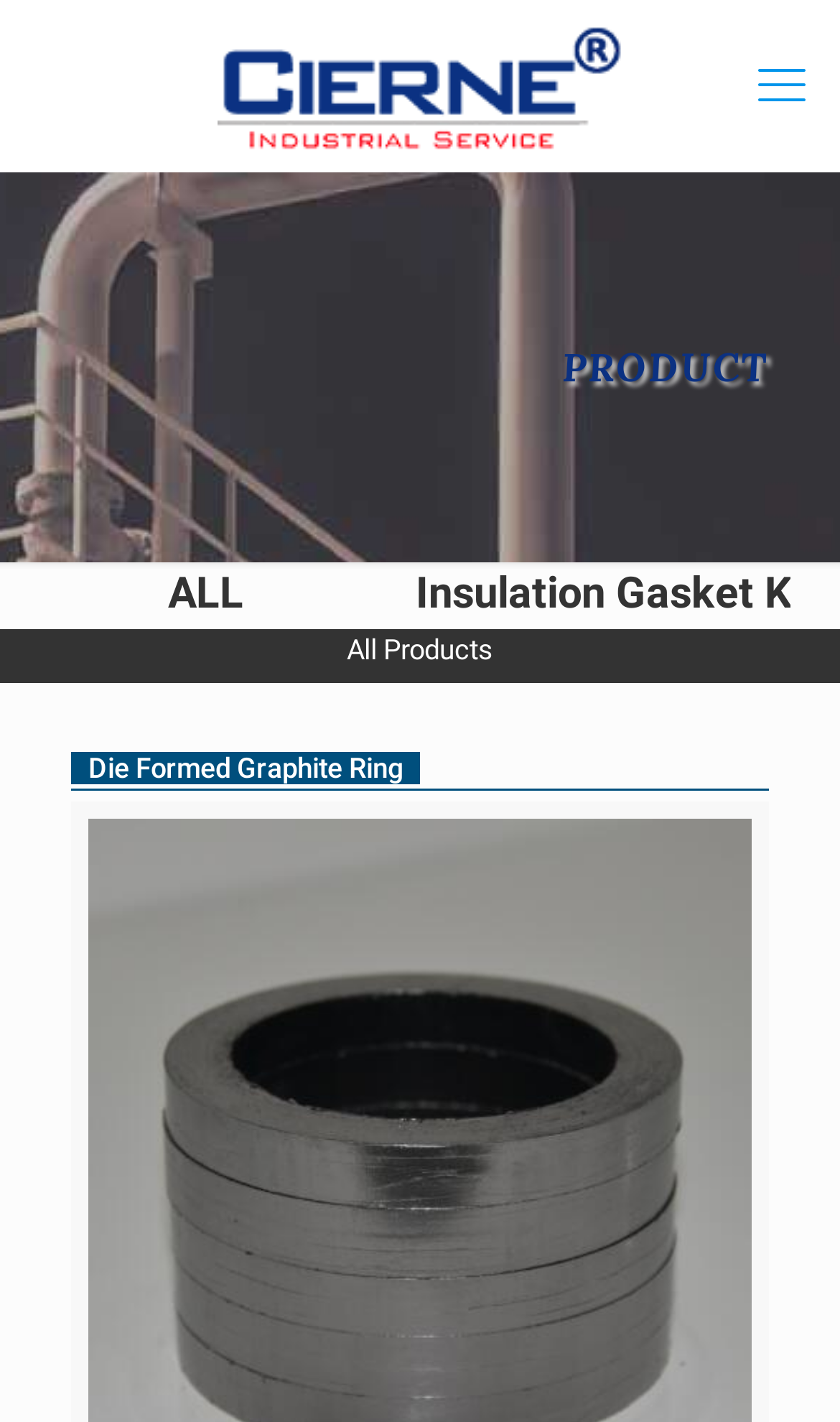Generate a thorough explanation of the webpage's elements.

The webpage is about joint gasket and compression packing. At the top, there is a prominent link "Gasket & Gland Packing" that spans most of the width of the page. To the right of this link, there is a smaller icon link. Below these elements, there is a heading "PRODUCT" that takes up most of the width of the page. Under this heading, there are two links, "ALL" and "Insulation Gasket Kit", positioned side by side. Between these two links, there is a static text "All Products". 

Further down, there is another heading "Die Formed Graphite Ring" that also takes up most of the width of the page. Below this heading, there is a link with the same text "Die Formed Graphite Ring". At the bottom of the page, there is a small icon link.